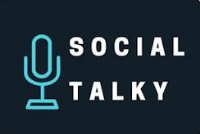What is the shape of the microphone icon?
Please provide a full and detailed response to the question.

The microphone icon is stylized and outlined in turquoise, symbolizing communication and conversation, and accompanying the text in the logo.